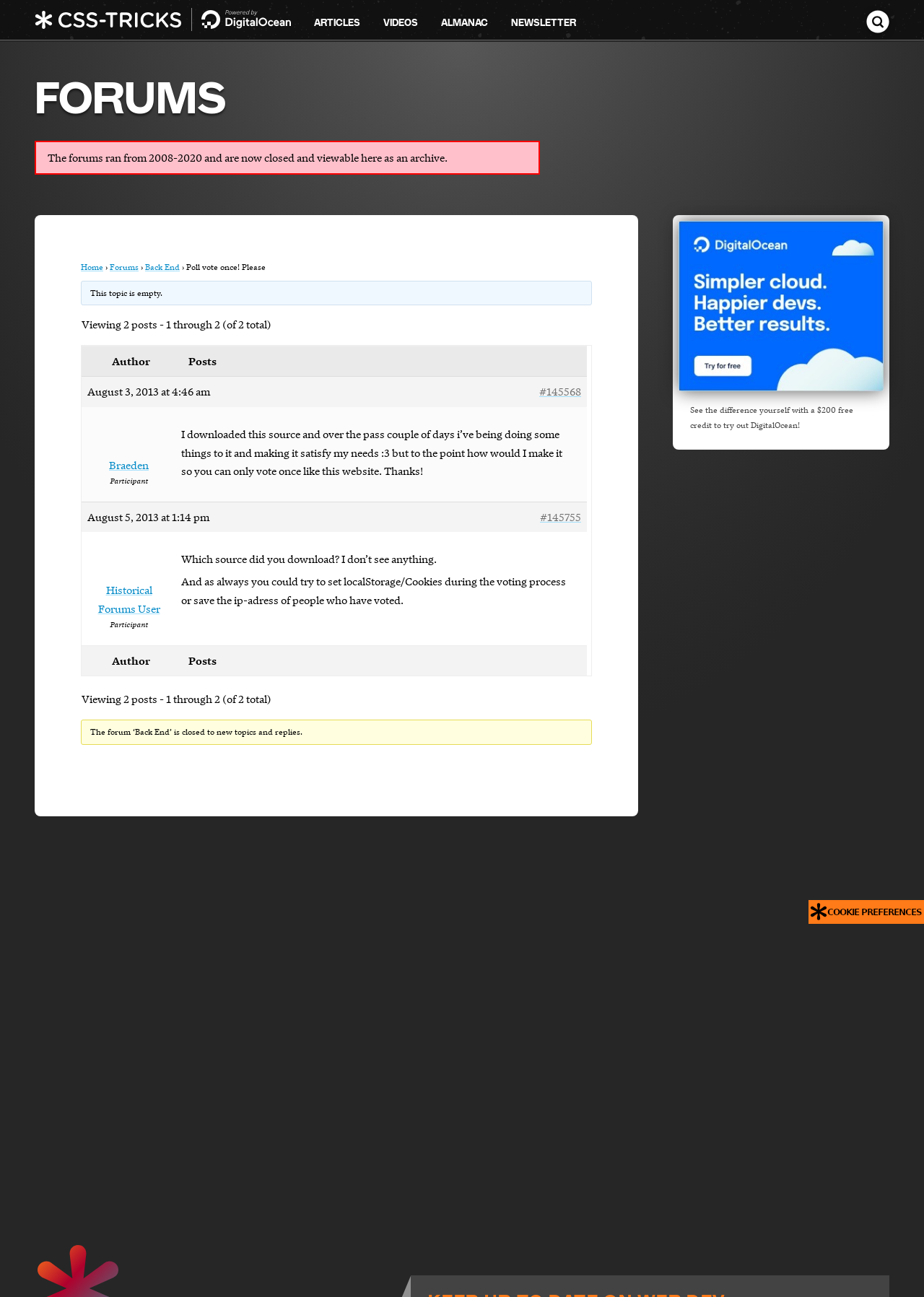Highlight the bounding box coordinates of the element you need to click to perform the following instruction: "Go to the 'Forums' page."

[0.119, 0.201, 0.15, 0.21]